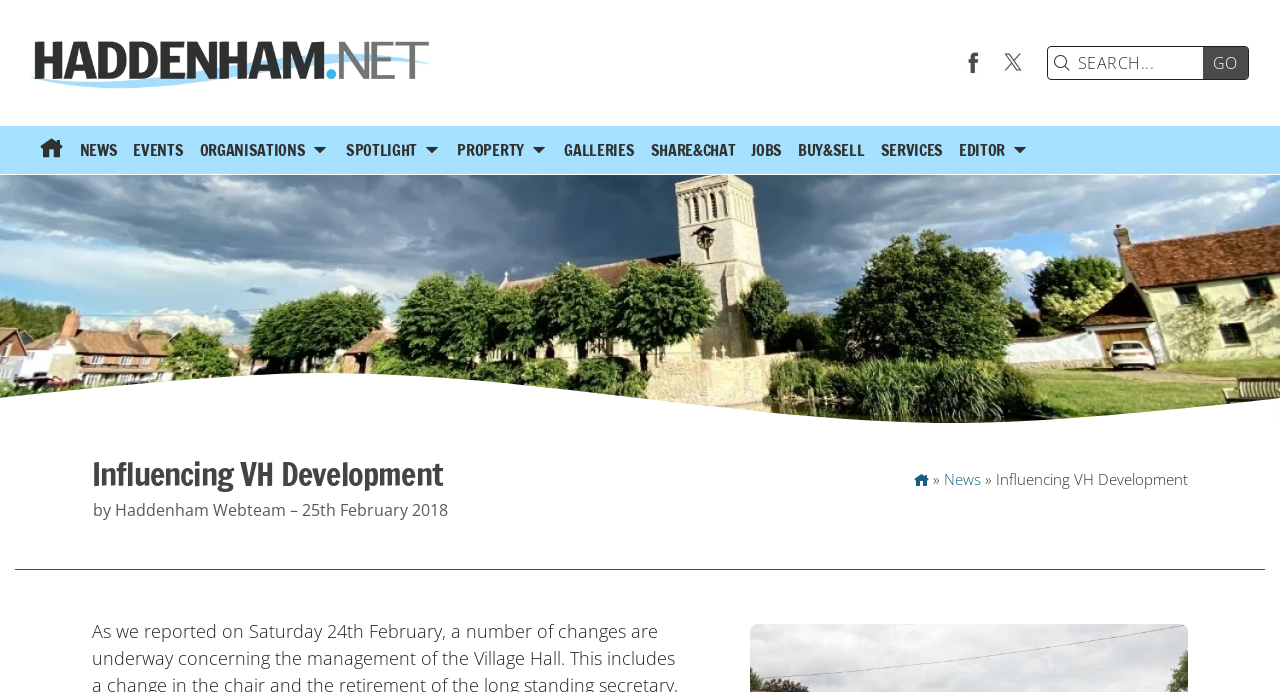Detail the various sections and features of the webpage.

The webpage is about Haddenham.net, a community website. At the top left corner, there is a logo link to the website's homepage, accompanied by a navigation menu with various links, including Home, NEWS, EVENTS, and more. 

Below the navigation menu, there is a search bar with a "SEARCH" label and a "GO" button to the right. To the left of the search bar, there are two links to visit the website's Facebook page and X Feed.

The main content of the webpage is an article titled "Influencing VH Development". The article is written by Haddenham Webteam and dated 25th February 2018. The article's content is not explicitly stated, but it seems to be related to changes in the management of the Village Hall, including a change in the chair and the retirement, as mentioned in the meta description.

Above the article title, there is a breadcrumb navigation with links to Home and News, indicating the article's category. The article itself takes up most of the webpage's content area.